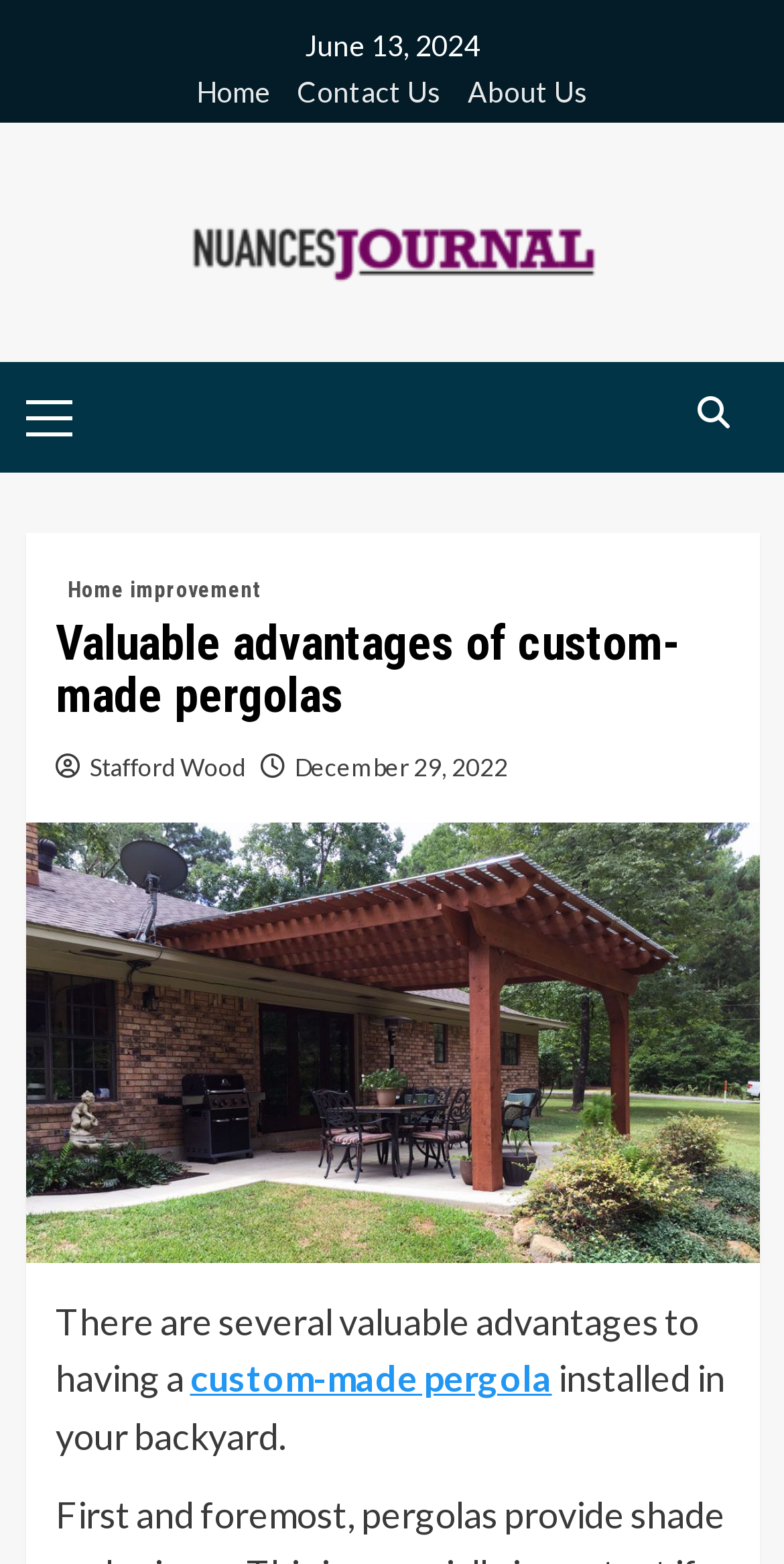Identify and extract the main heading from the webpage.

Valuable advantages of custom-made pergolas